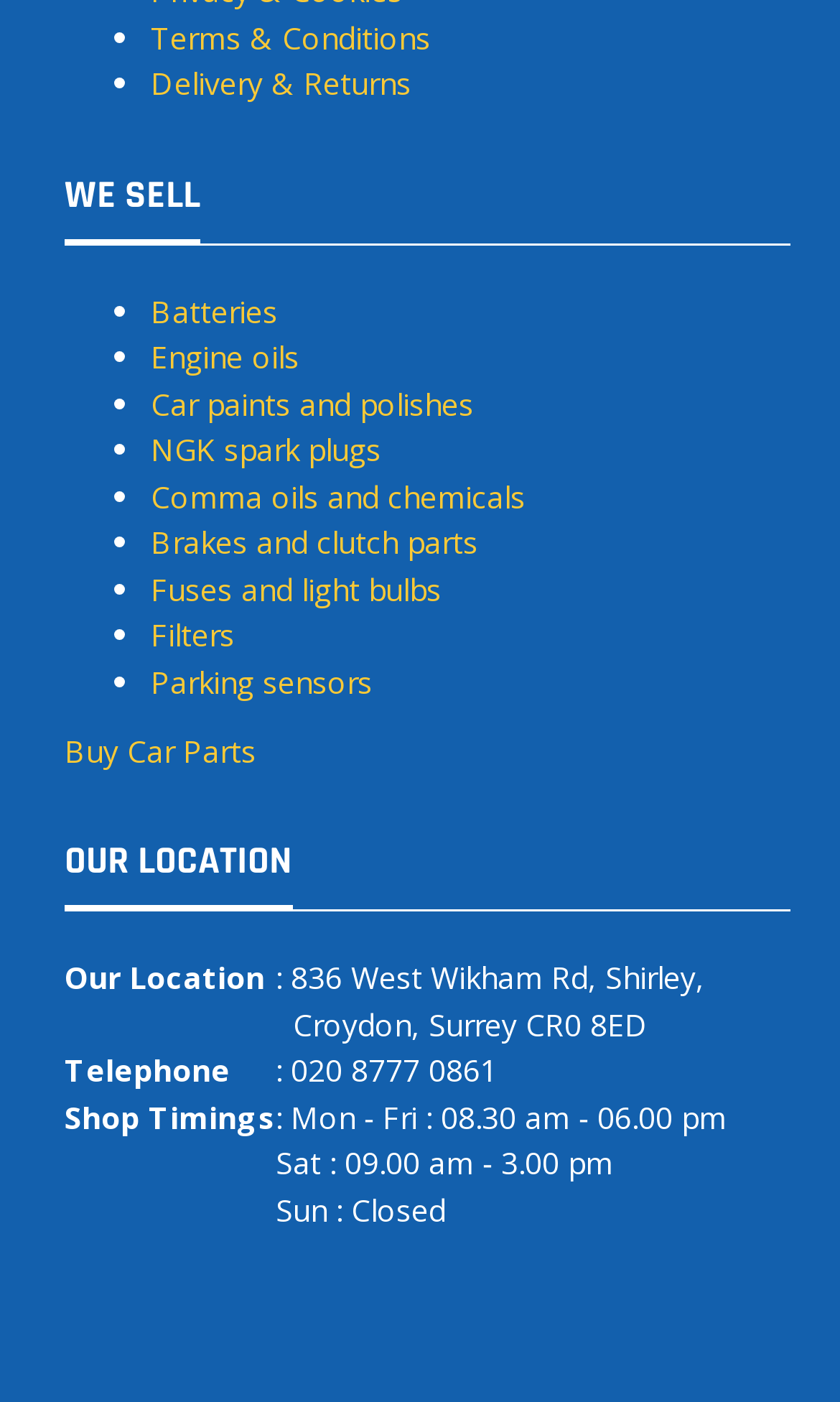What is the shop's address?
Please look at the screenshot and answer using one word or phrase.

836 West Wikham Rd, Shirley, Croydon, Surrey CR0 8ED